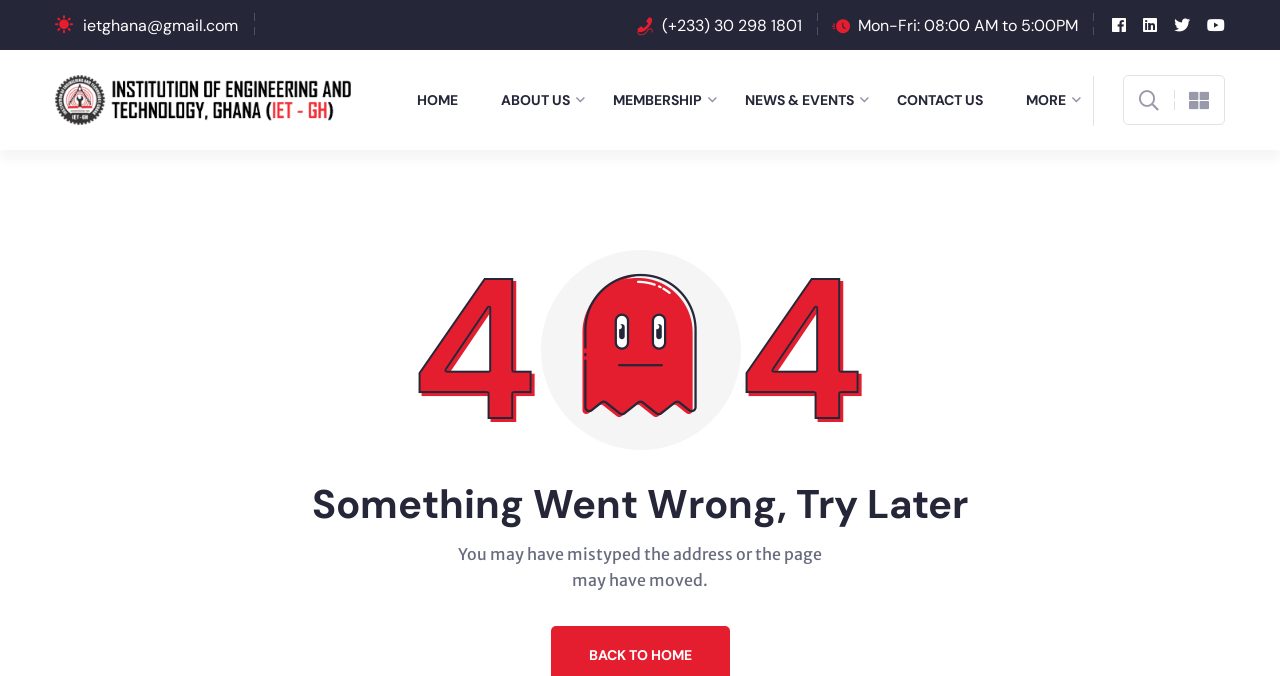What is the working hour mentioned? Please answer the question using a single word or phrase based on the image.

Mon-Fri: 08:00 AM to 5:00PM